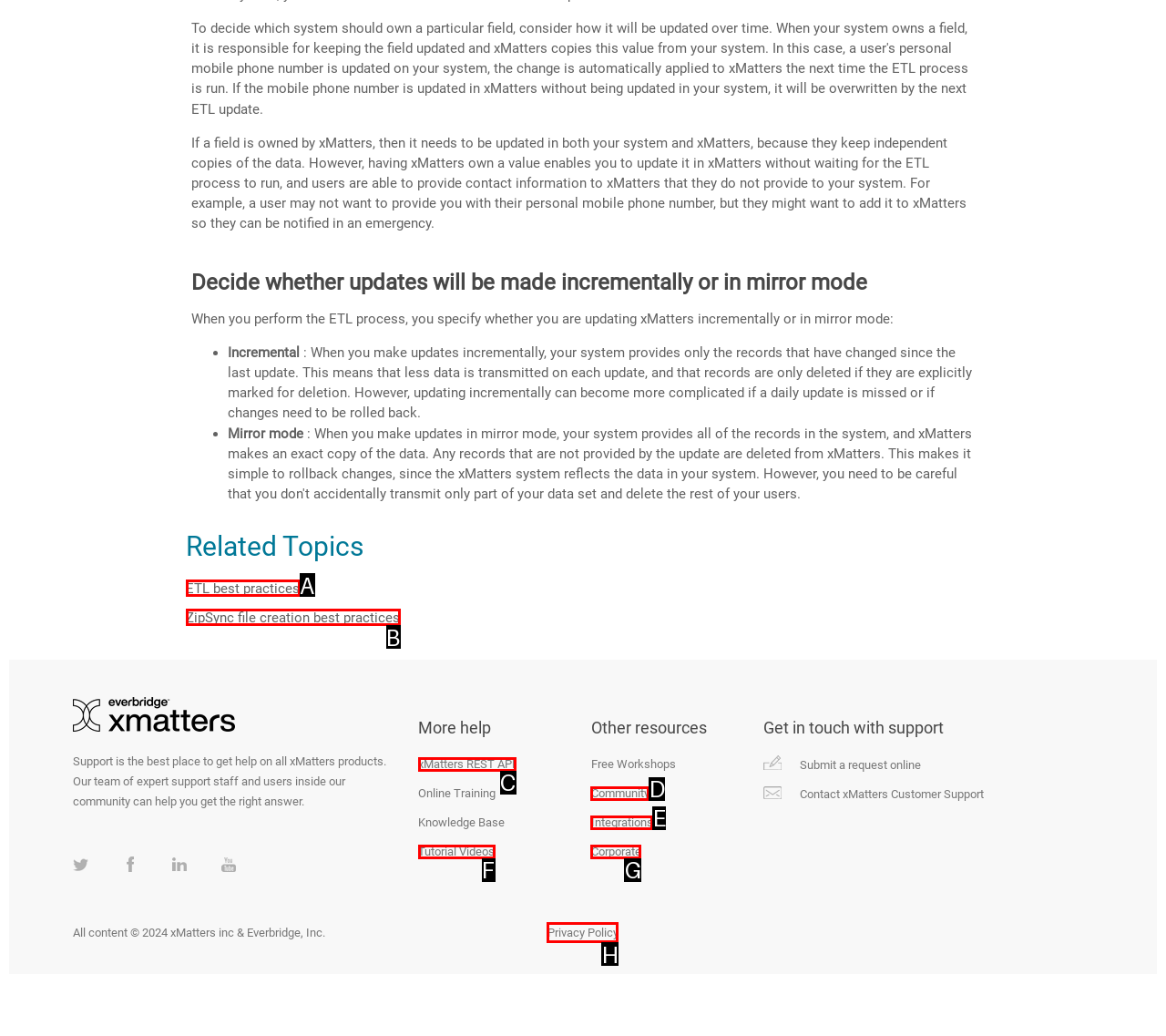Using the description: ZipSync file creation best practices
Identify the letter of the corresponding UI element from the choices available.

B